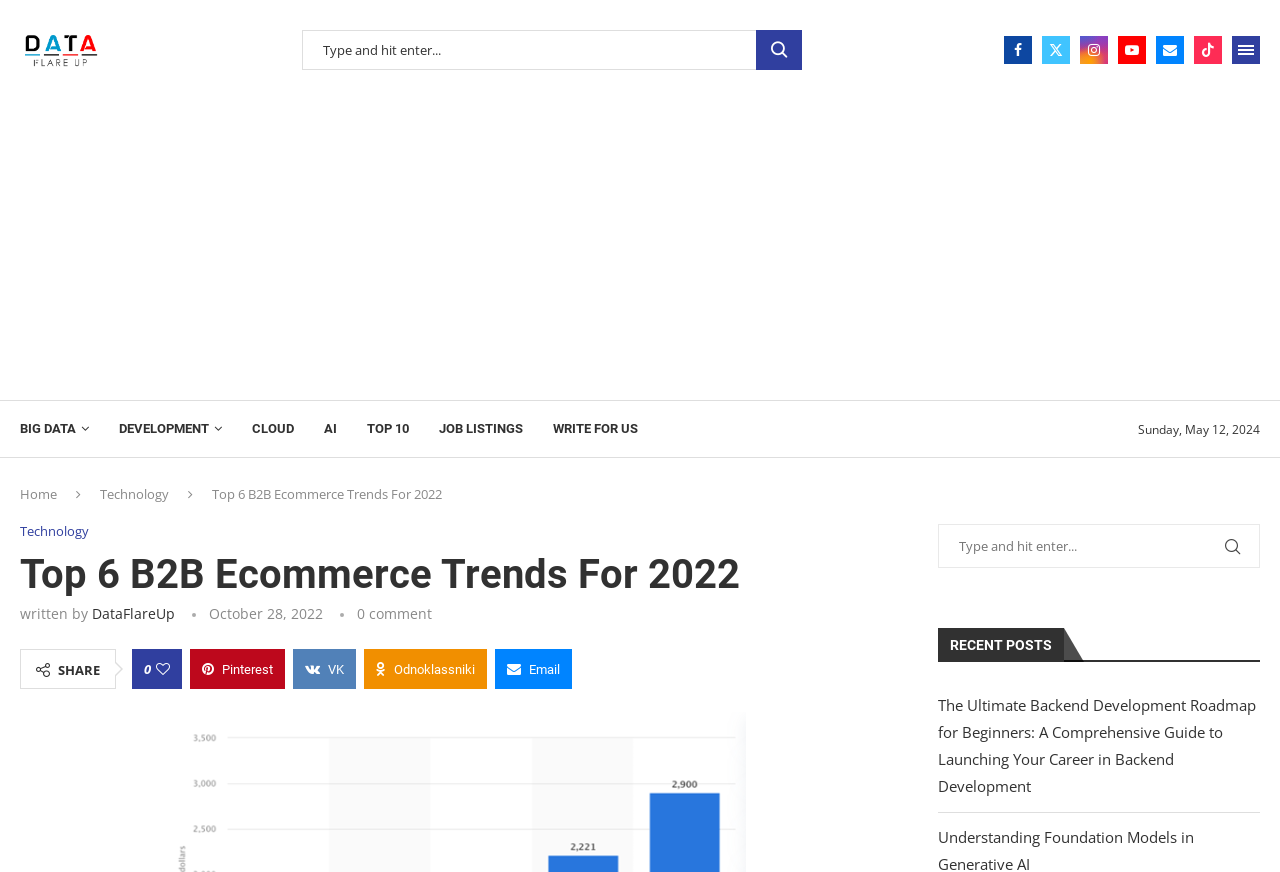Provide a one-word or brief phrase answer to the question:
How many comments does the article have?

0